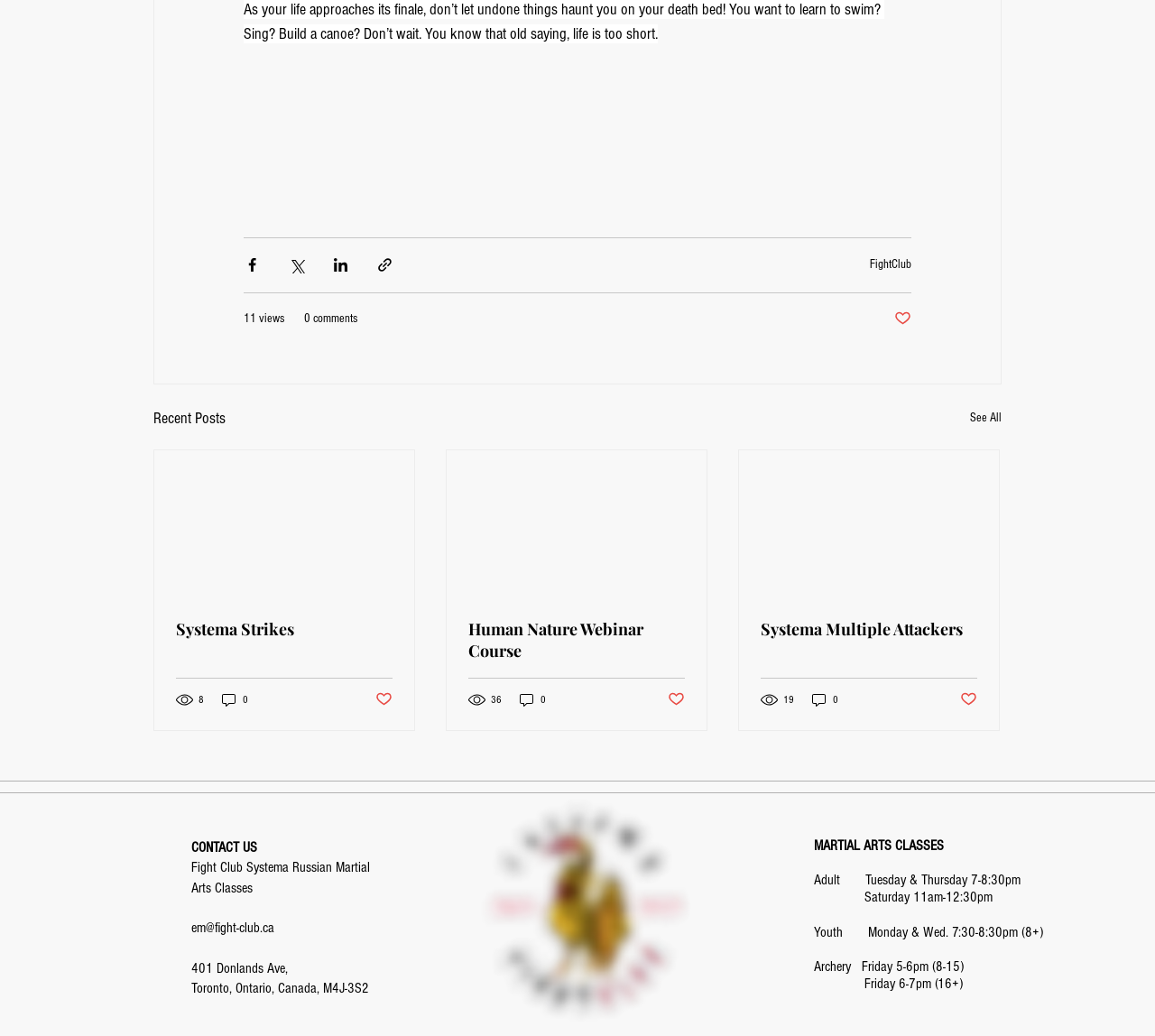Please respond in a single word or phrase: 
How many comments does the 'Human Nature Webinar Course' post have?

0 comments